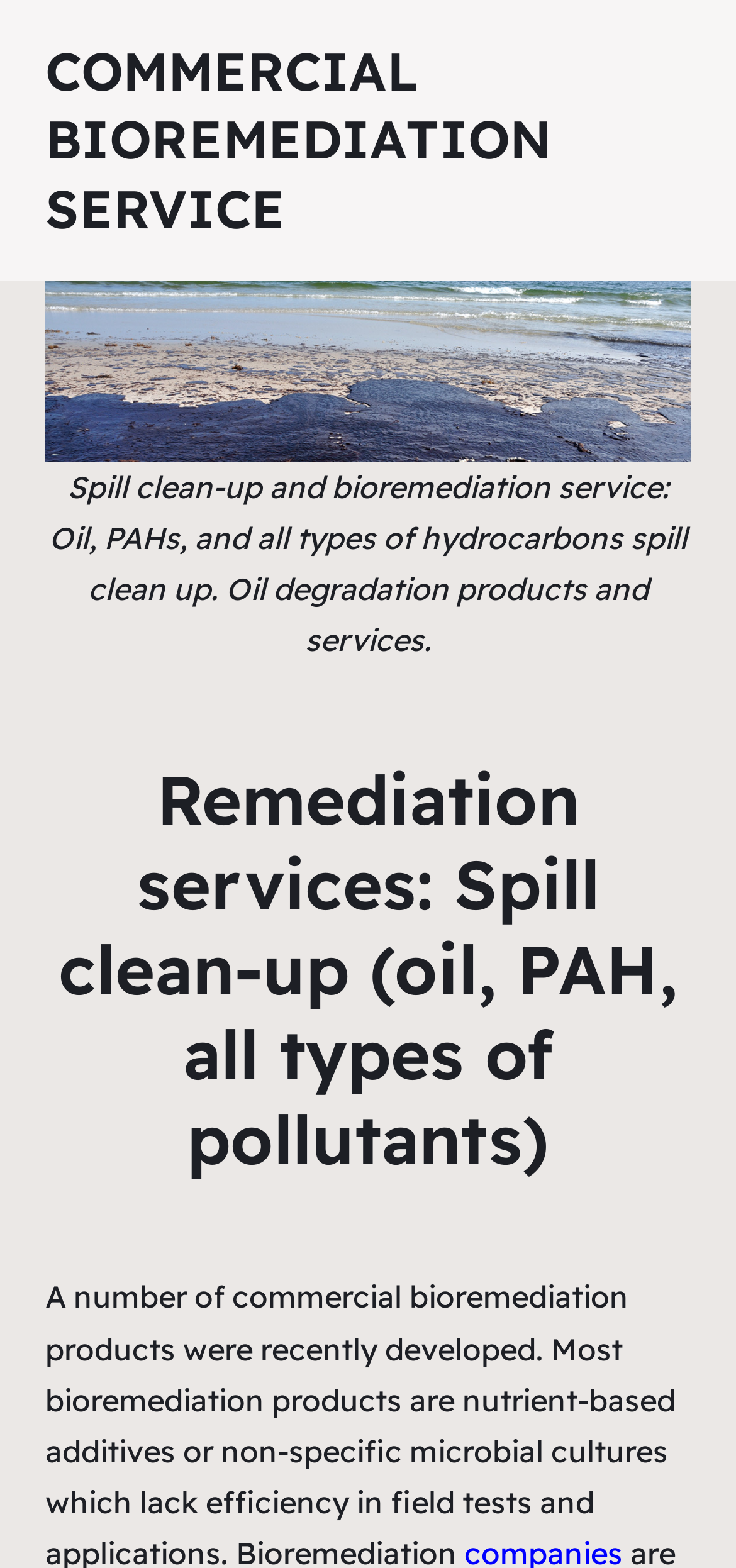Your task is to find and give the main heading text of the webpage.

COMMERCIAL BIOREMEDIATION SERVICE